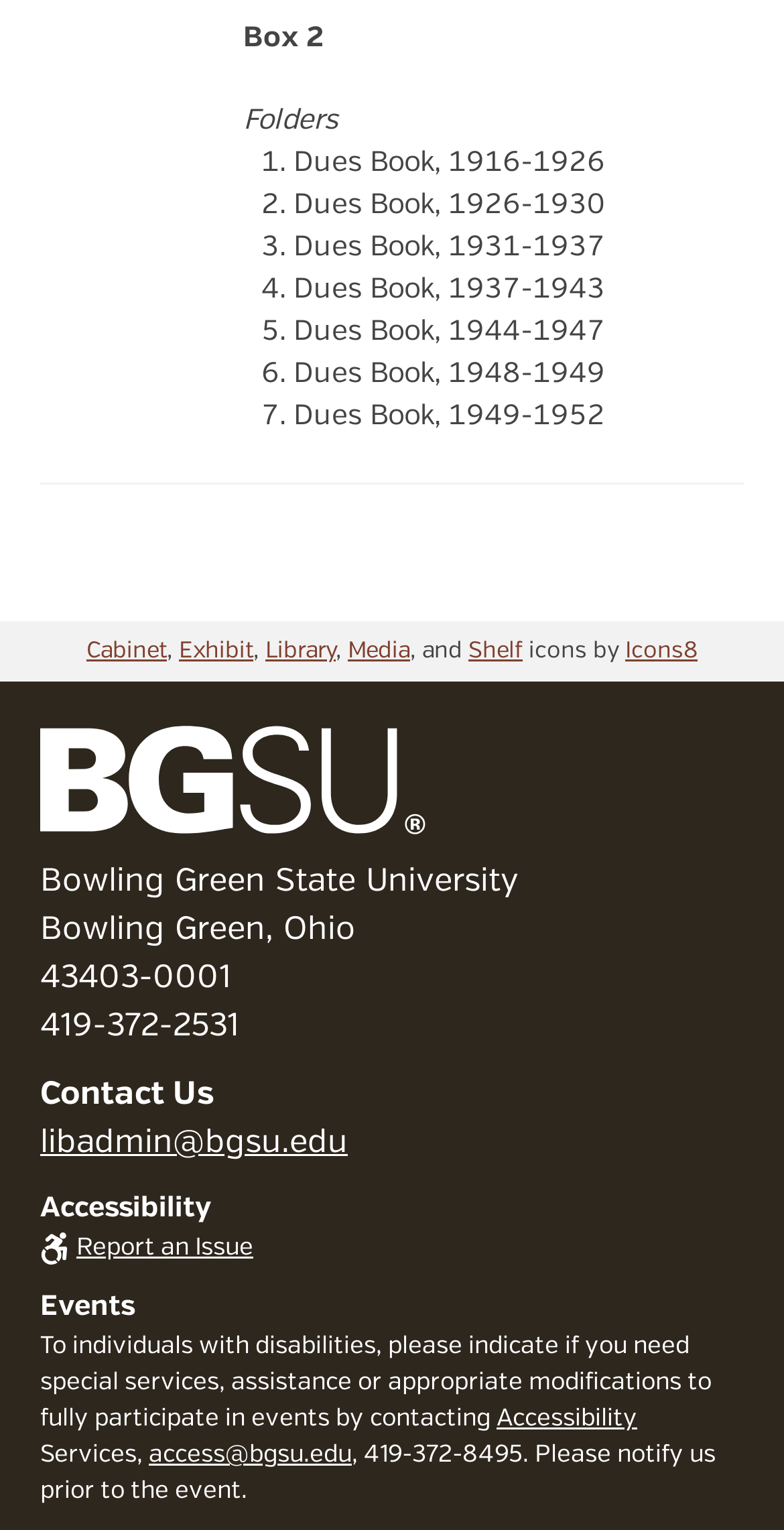Reply to the question below using a single word or brief phrase:
How many links are there in the footer?

7